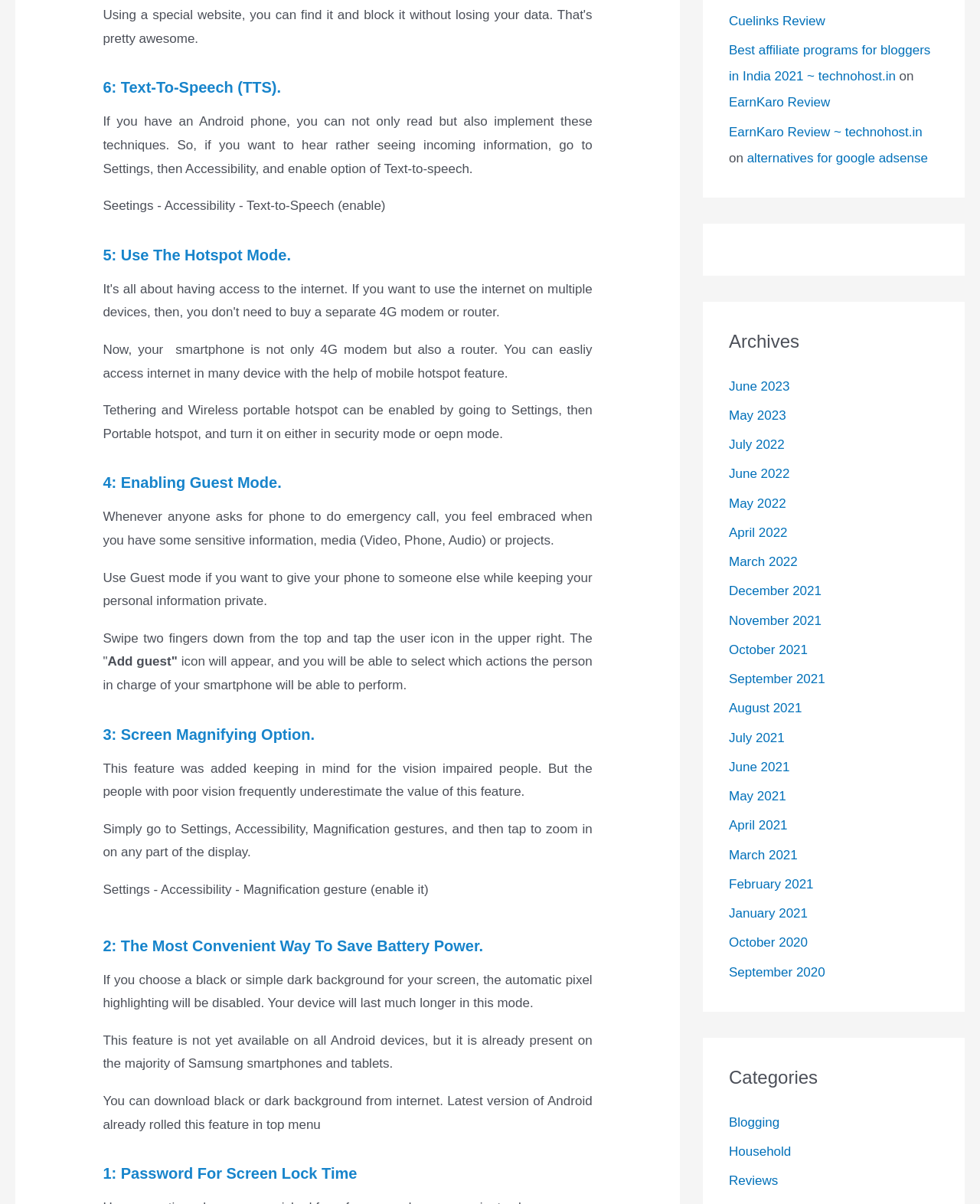Specify the bounding box coordinates of the area to click in order to follow the given instruction: "Click the Home link."

None